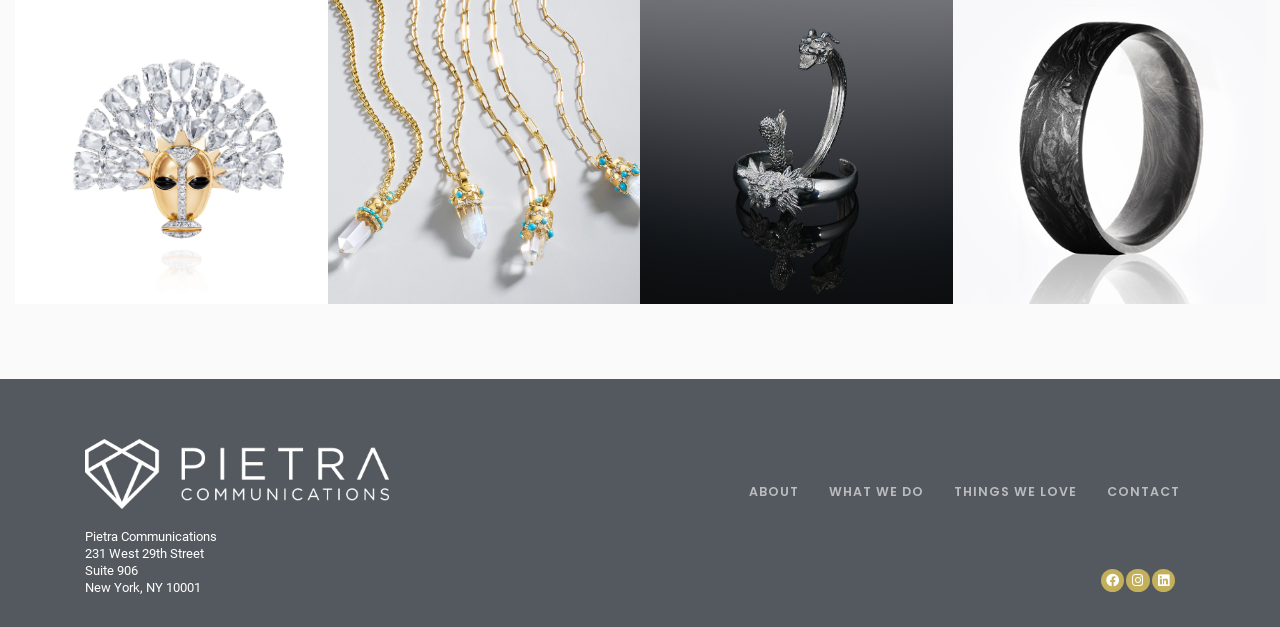What is the address of the company?
Answer with a single word or phrase by referring to the visual content.

231 West 29th Street, Suite 906, New York, NY 10001